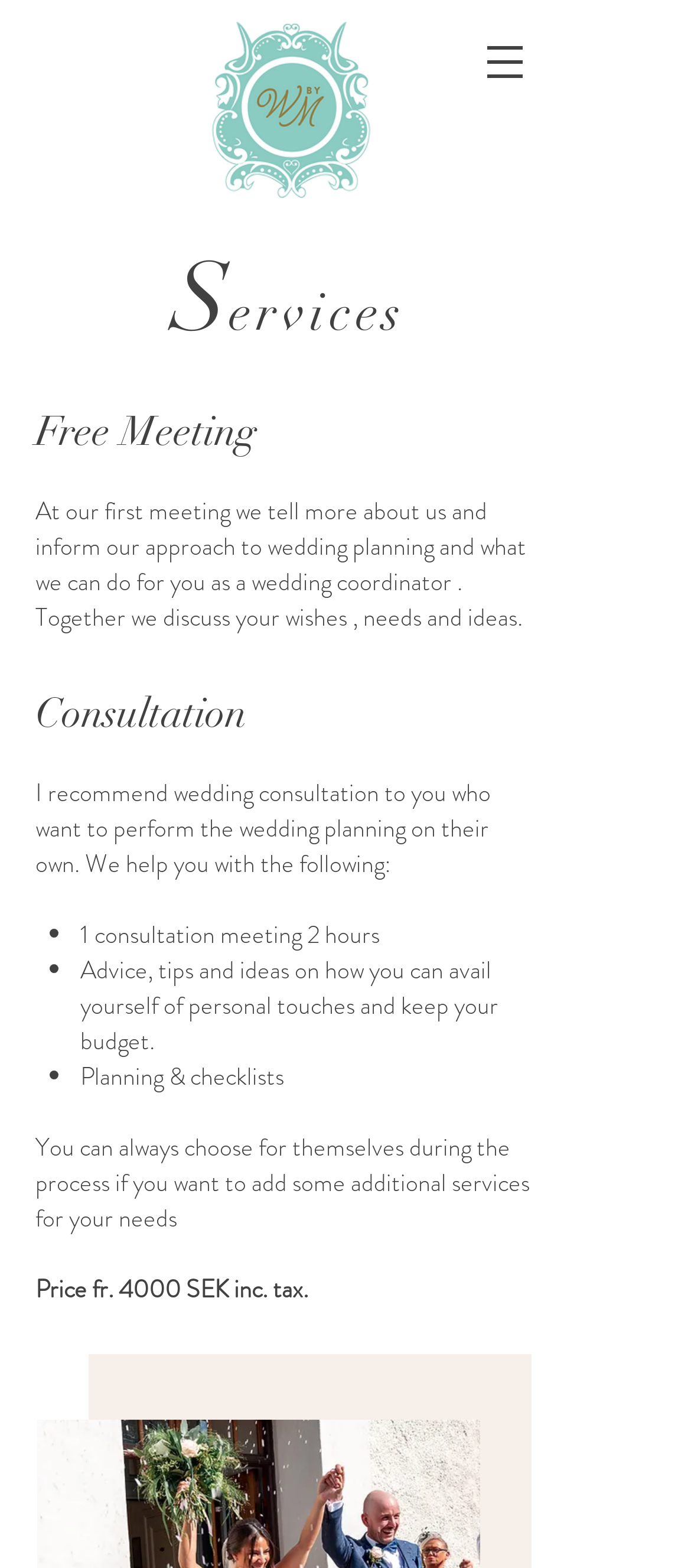What is the purpose of the free meeting?
Use the image to answer the question with a single word or phrase.

To discuss wishes, needs, and ideas